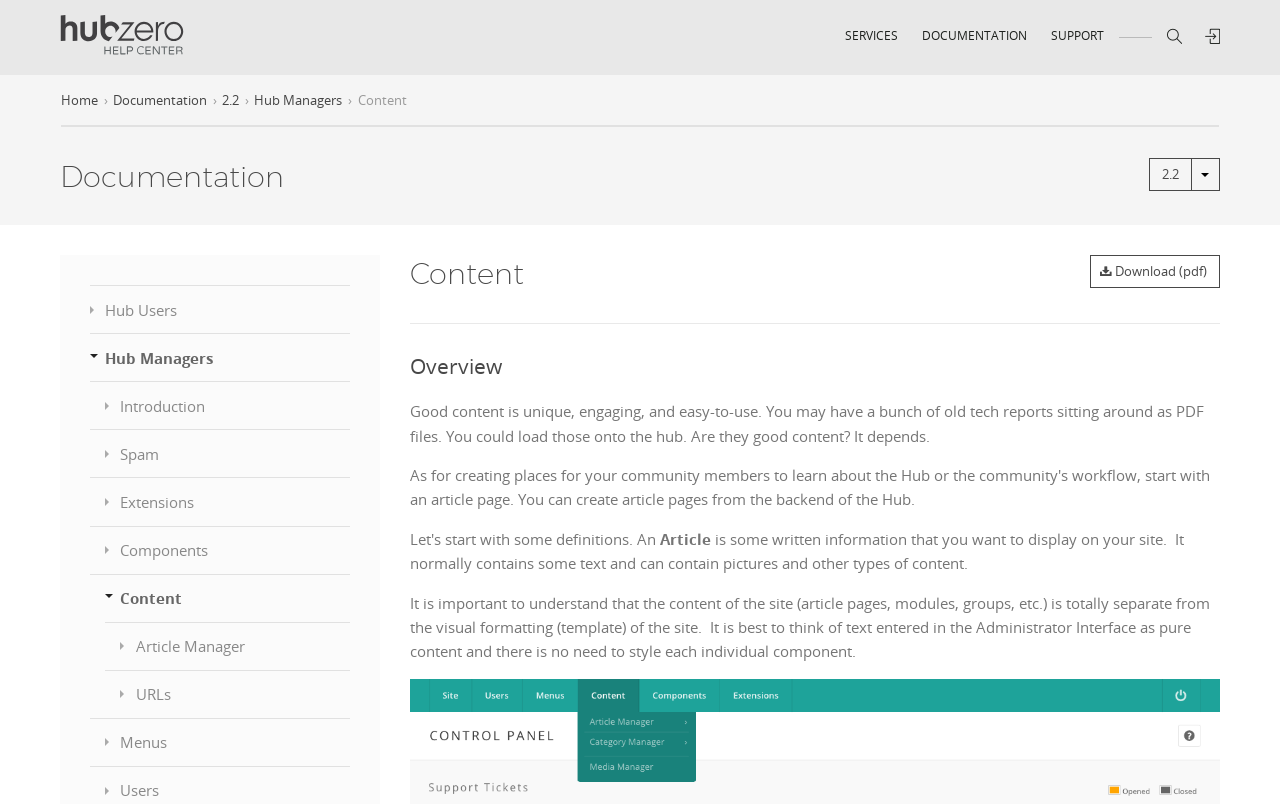What is the current page?
Please use the image to deliver a detailed and complete answer.

Based on the breadcrumbs navigation, the current page is 'Content', which is a sub-page of 'Documentation' and 'Hub Managers'.